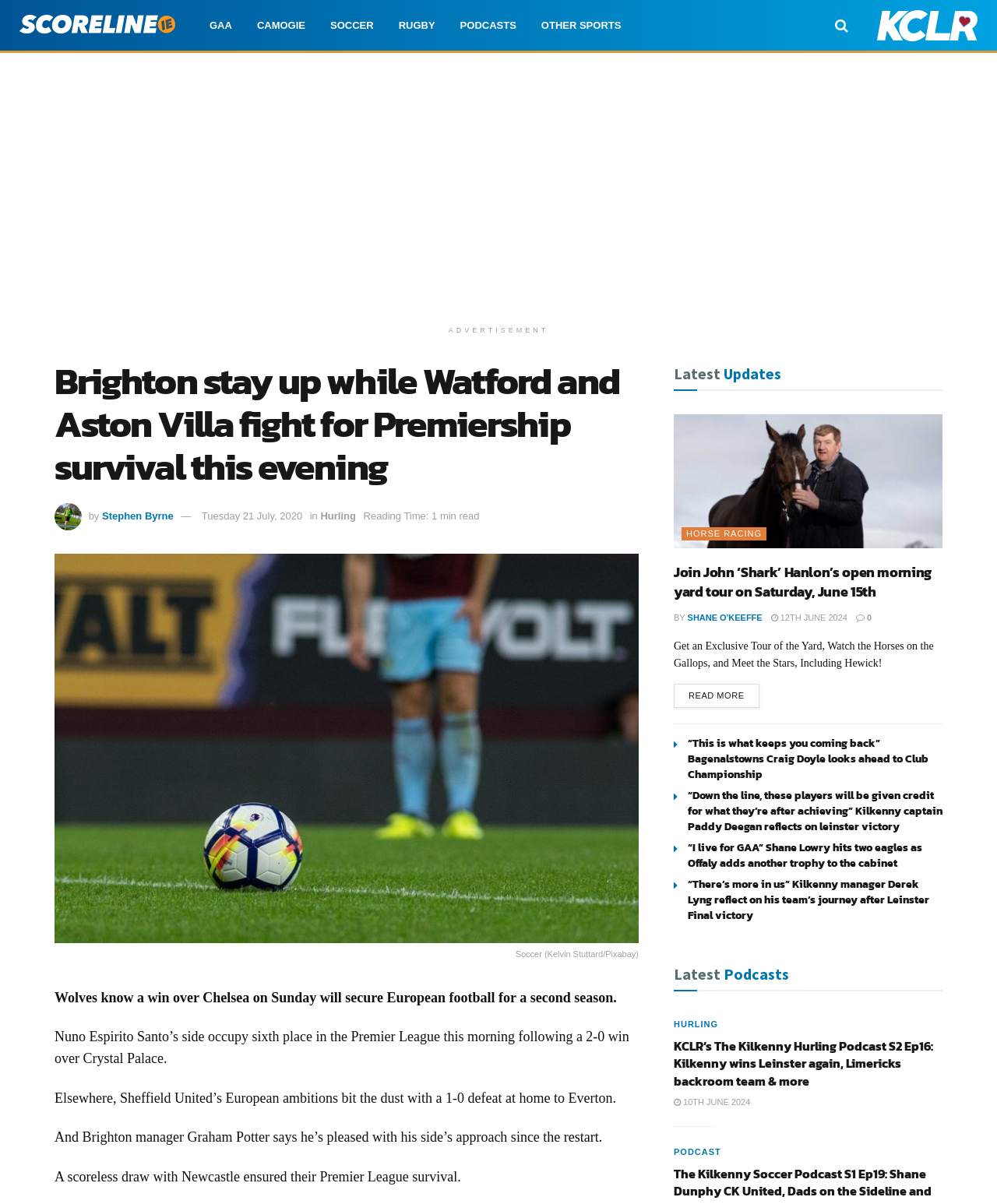What is the sport being discussed in the main article?
By examining the image, provide a one-word or phrase answer.

Soccer